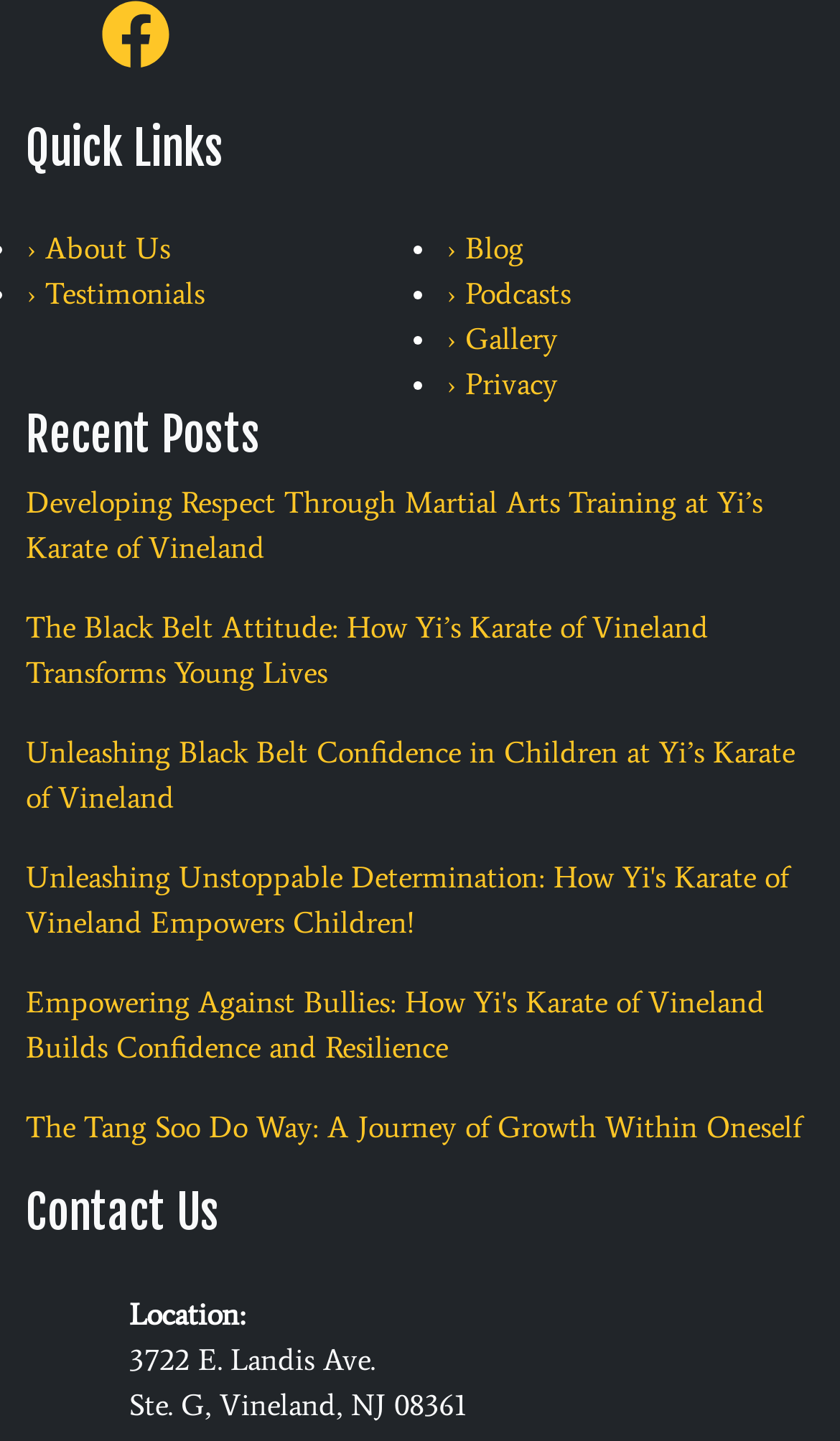Please locate the clickable area by providing the bounding box coordinates to follow this instruction: "view the location on the map".

[0.154, 0.932, 0.556, 0.988]